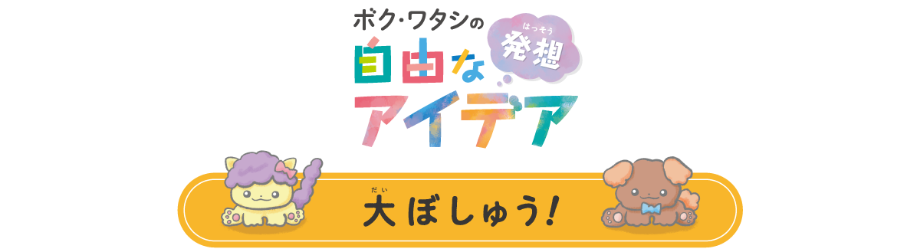What is the meaning of '大ぼしゅう!'?
Look at the image and respond with a one-word or short phrase answer.

Great Recruitment!